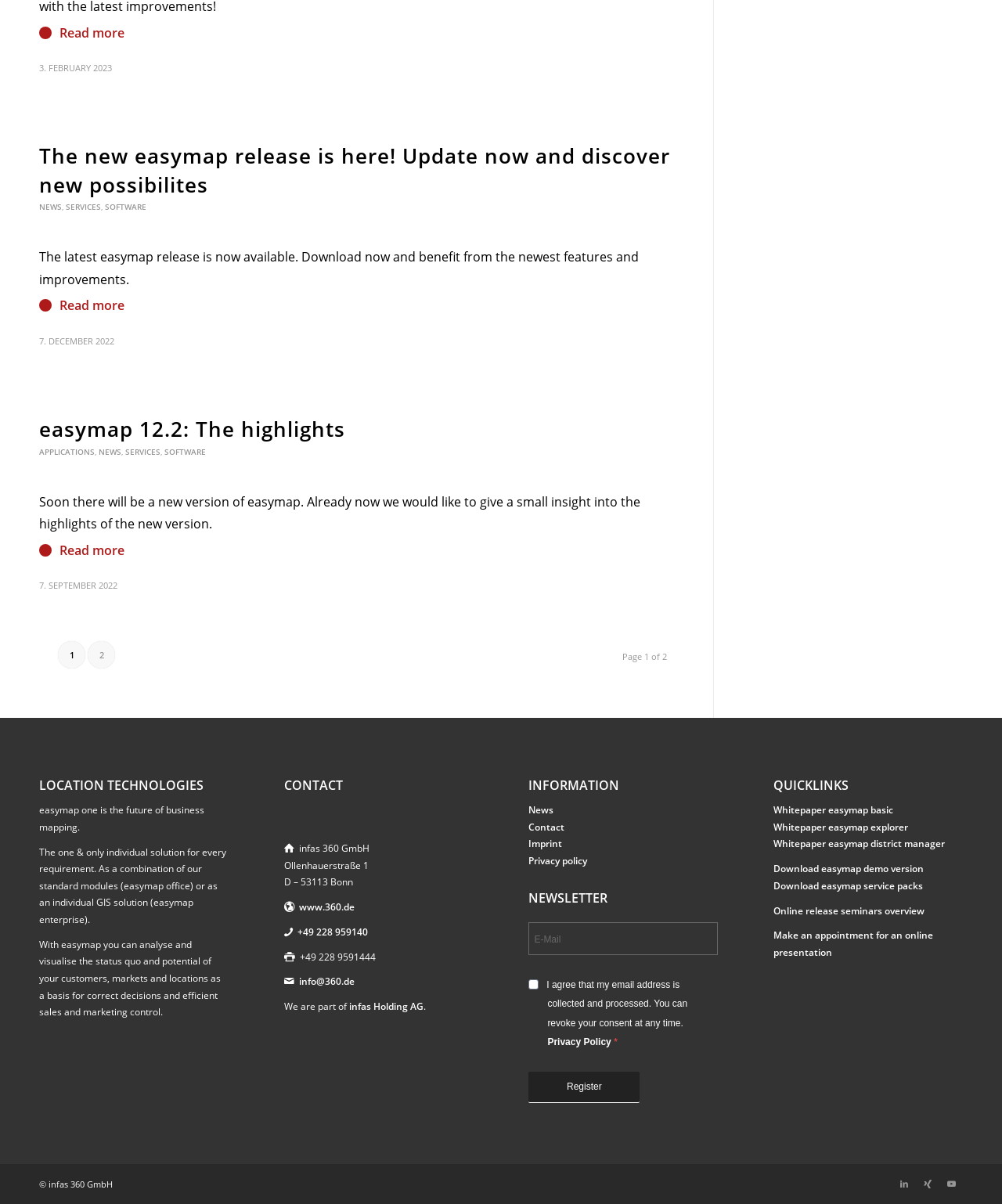Please give a succinct answer using a single word or phrase:
What type of links are at the bottom of the webpage?

Social media links